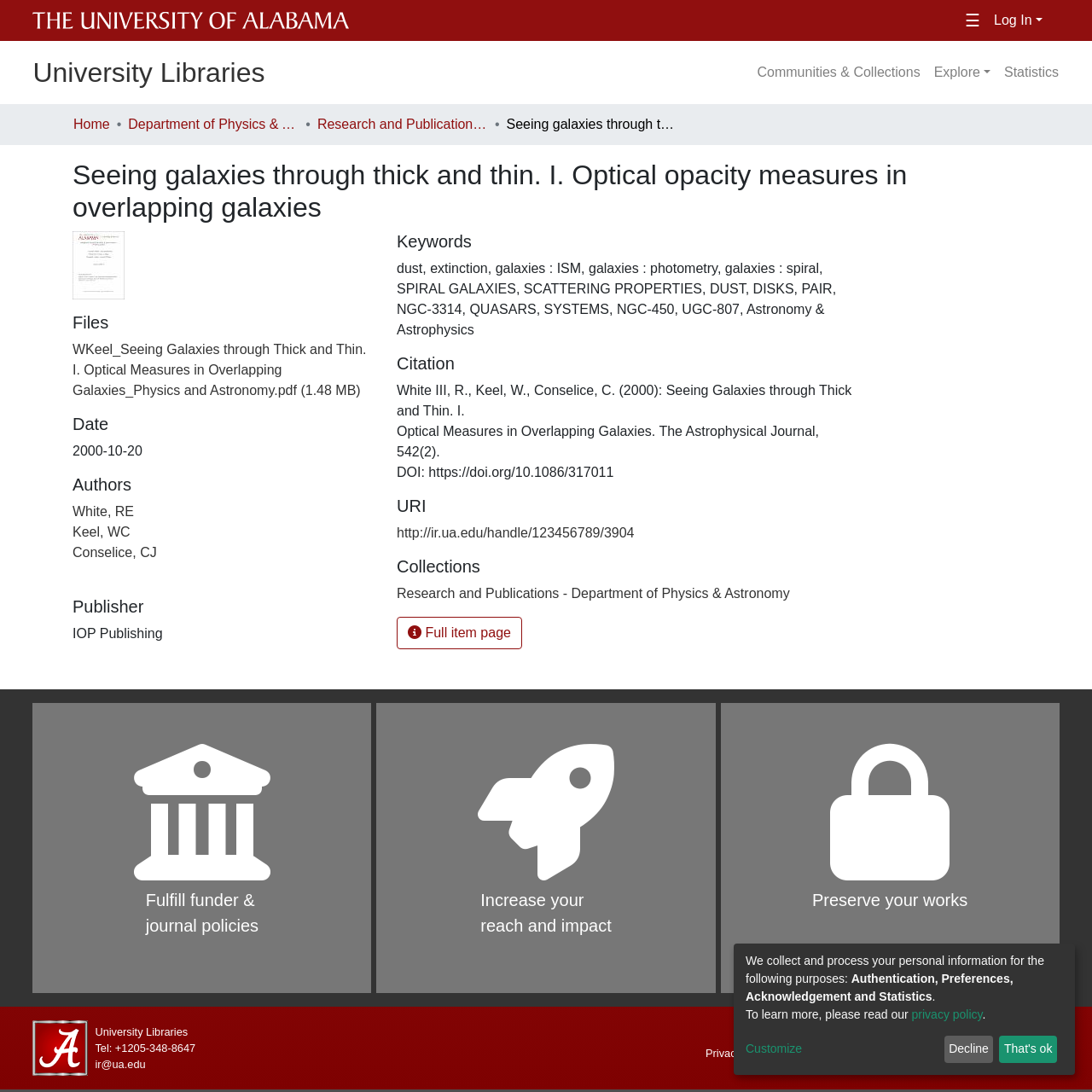Please locate the bounding box coordinates of the region I need to click to follow this instruction: "Go to the Department of Physics & Astronomy page".

[0.117, 0.105, 0.274, 0.123]